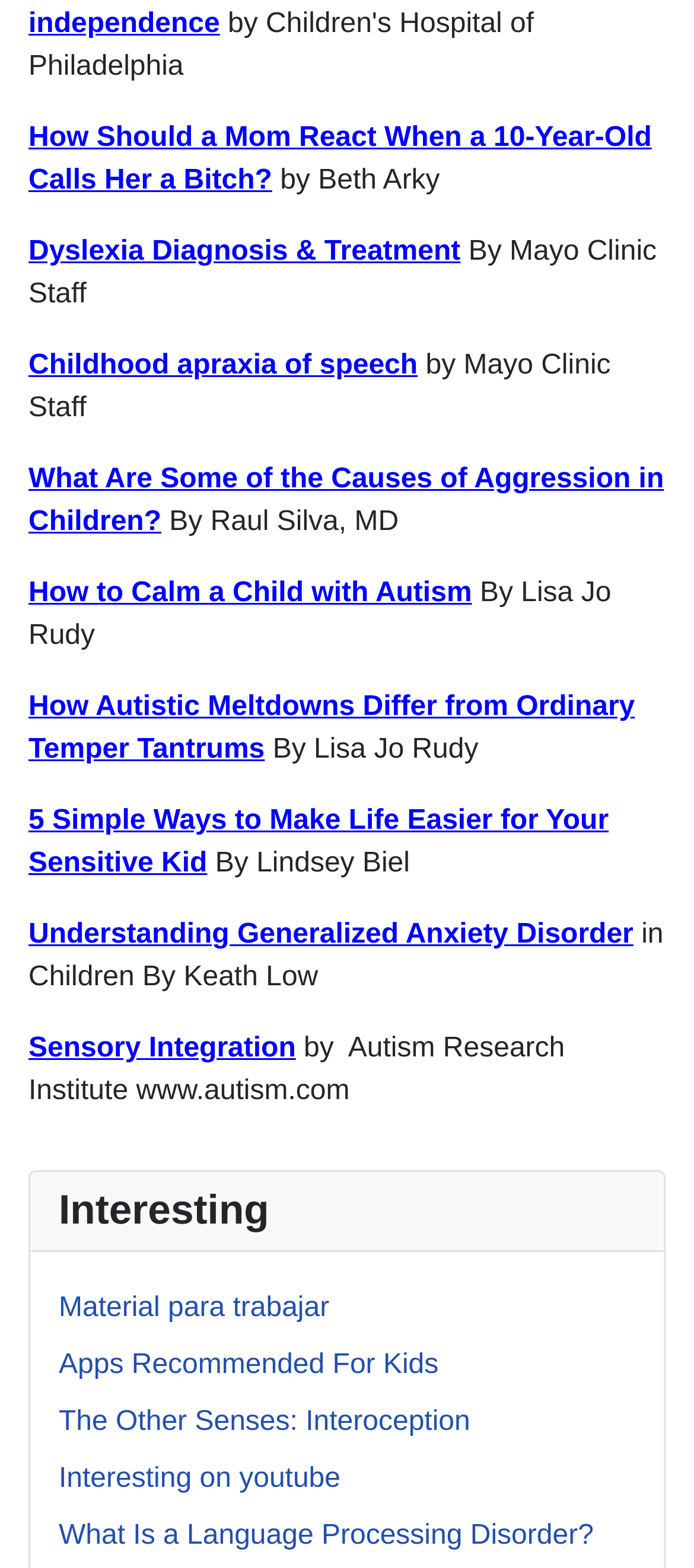Who wrote the article about childhood apraxia of speech?
Can you provide an in-depth and detailed response to the question?

The article 'Childhood apraxia of speech' has a static text element 'By Mayo Clinic Staff' which indicates that the article was written by the Mayo Clinic Staff.